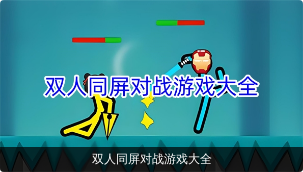Provide a short answer using a single word or phrase for the following question: 
What is the theme of the game collection?

Competitive gameplay